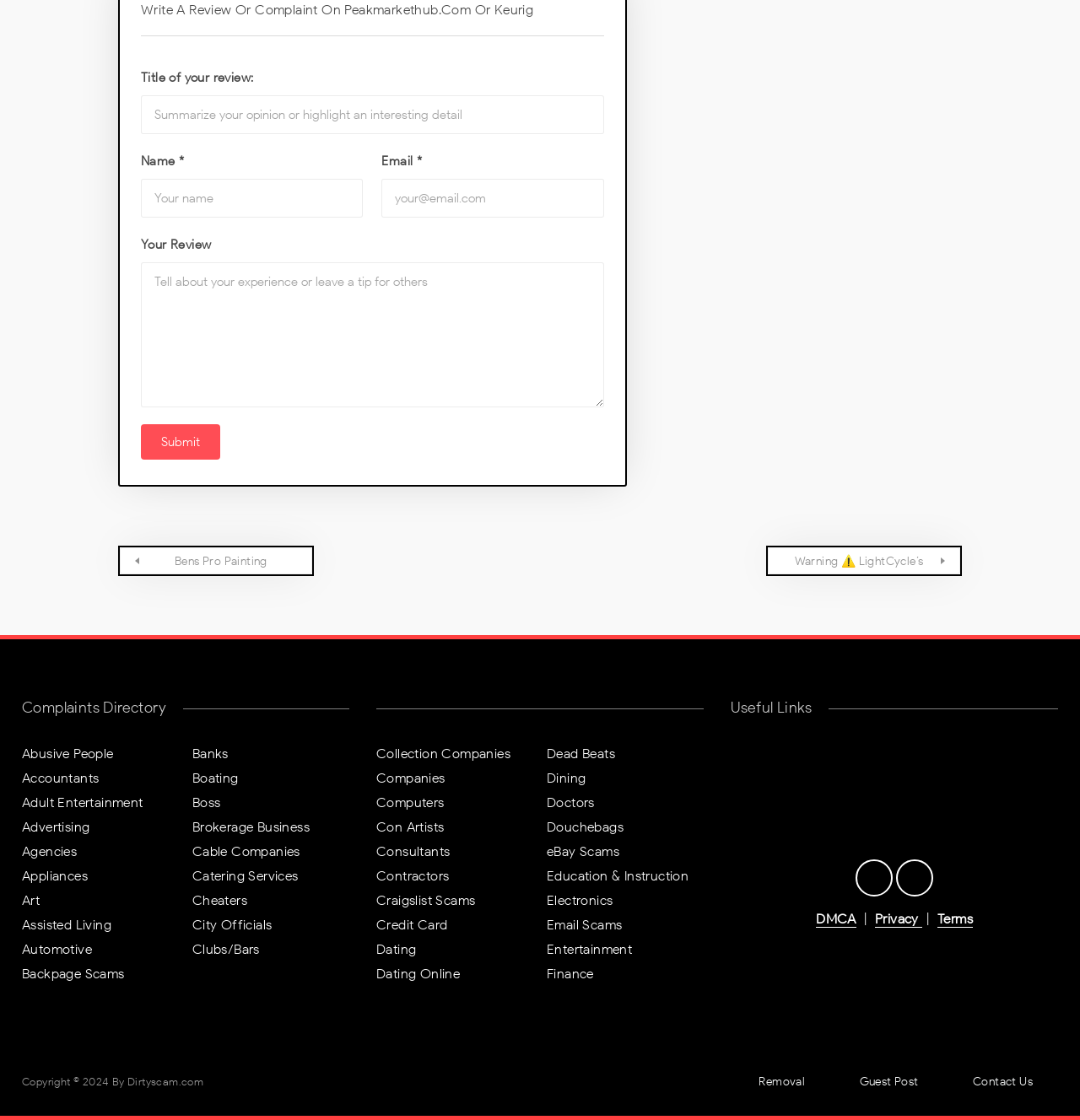Determine the bounding box coordinates of the target area to click to execute the following instruction: "Go to the Complaints Directory."

[0.02, 0.624, 0.323, 0.642]